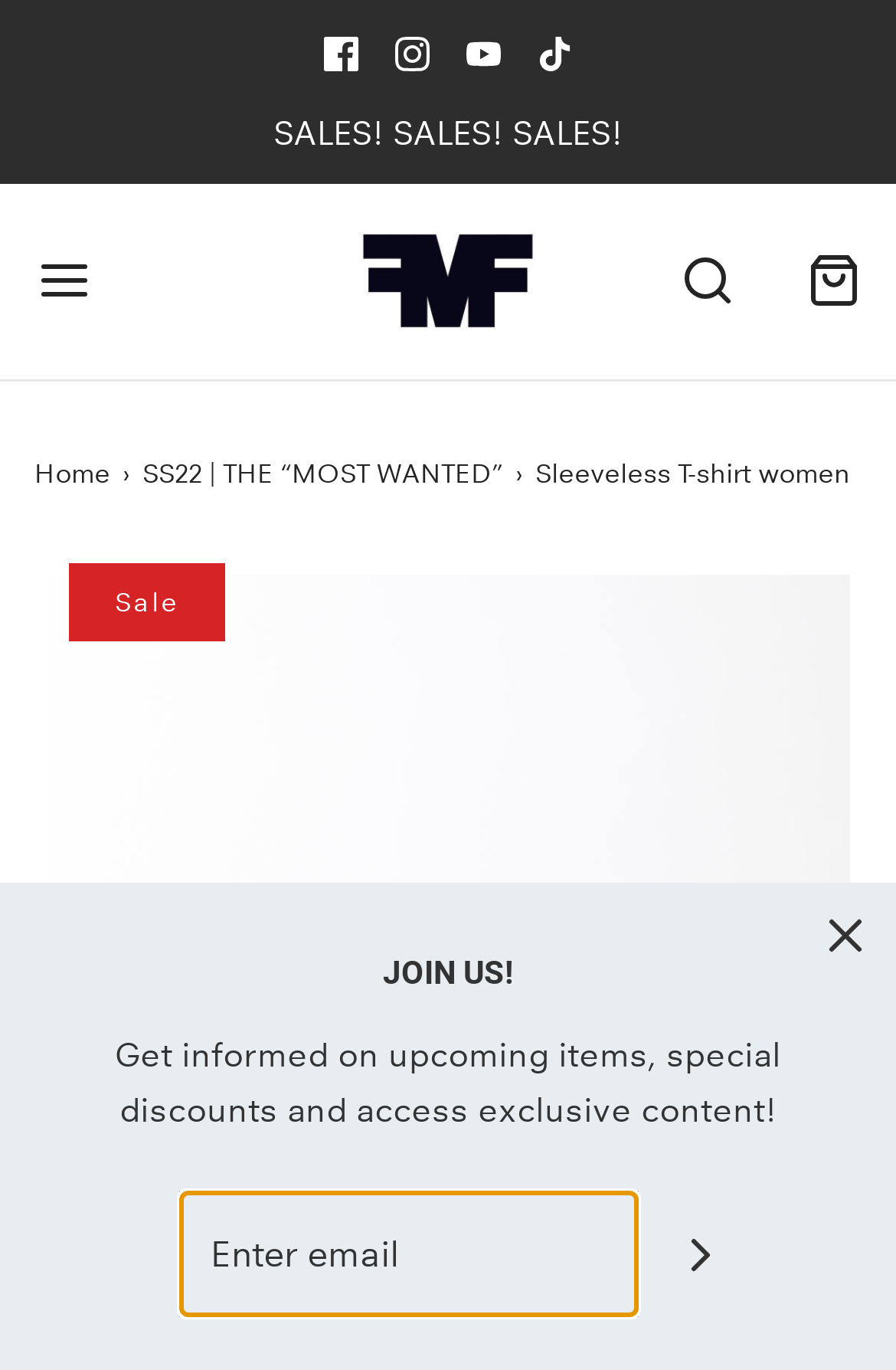What is the current section of the website?
By examining the image, provide a one-word or phrase answer.

Sleeveless T-shirt women